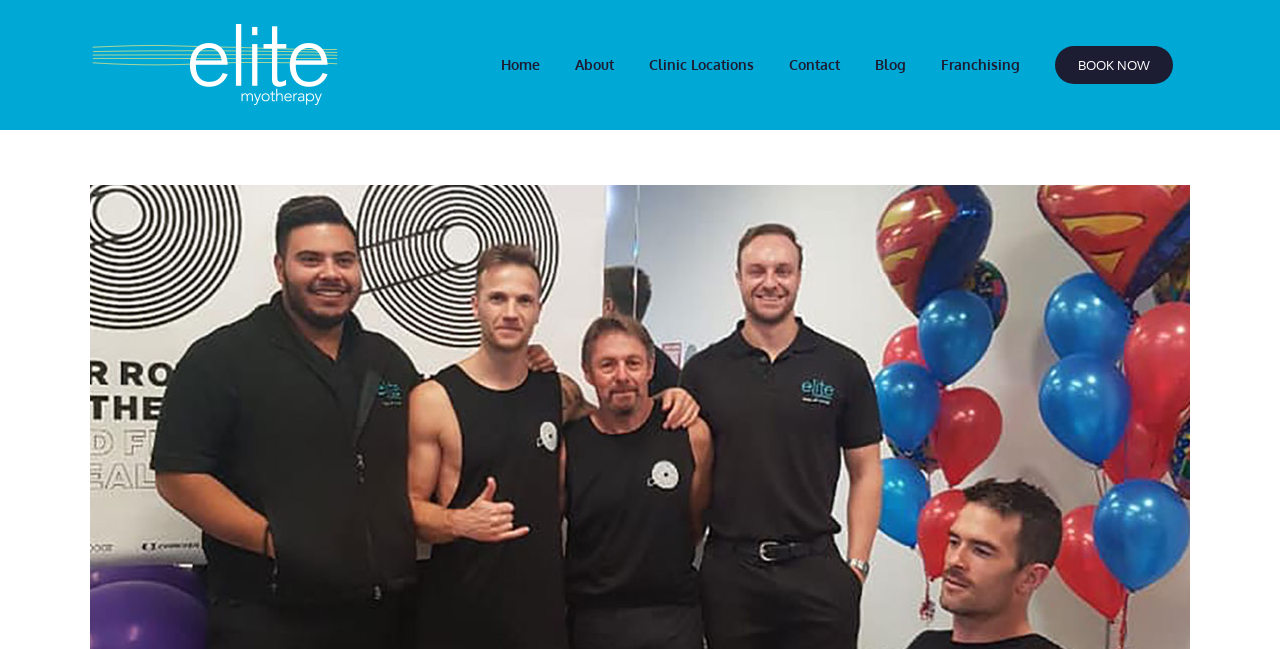Is there a link to the About page? Look at the image and give a one-word or short phrase answer.

Yes